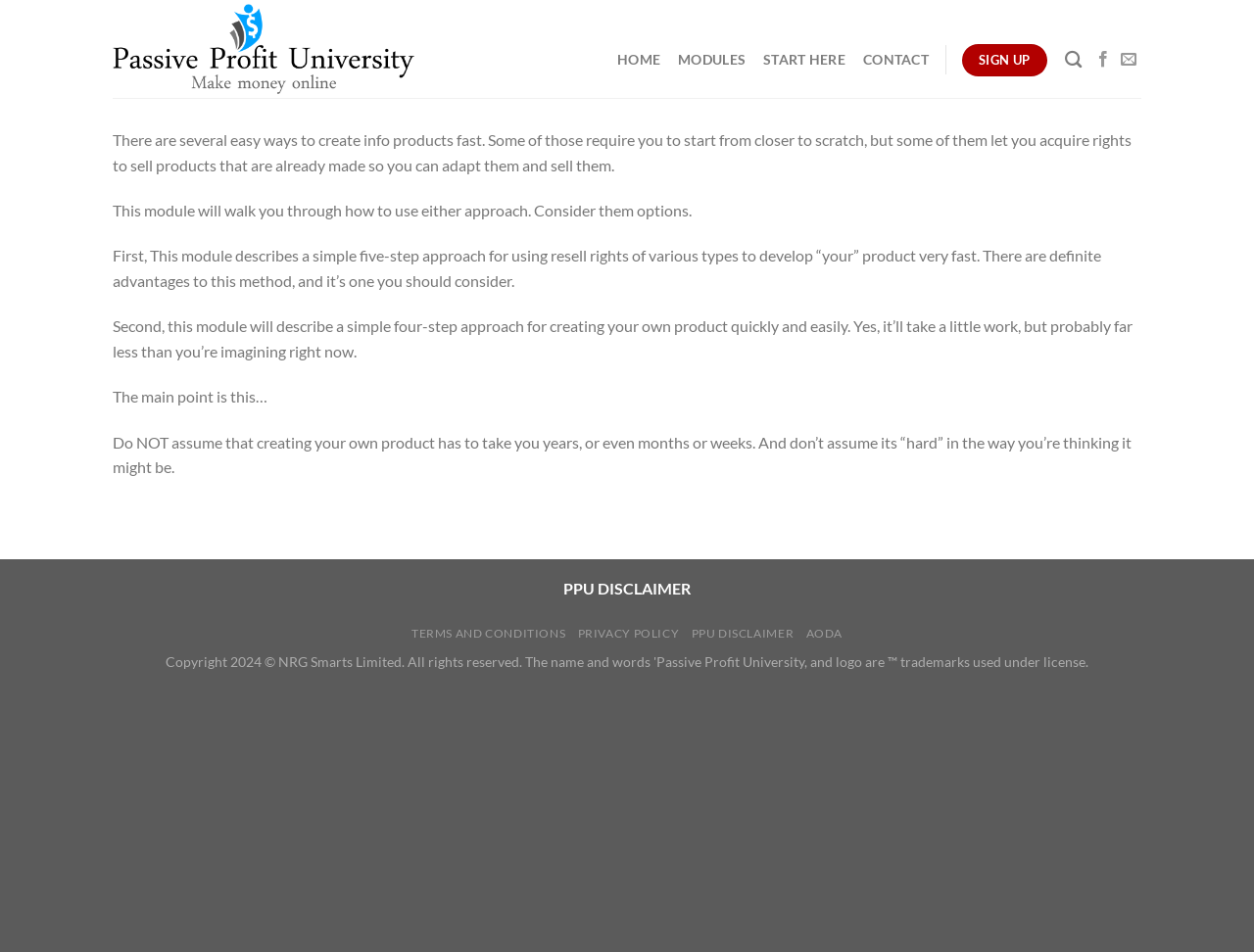What is the purpose of this module?
Look at the image and respond to the question as thoroughly as possible.

The purpose of this module can be inferred from the text content, which states that the module will walk through how to use either approach to create info products fast, including using resell rights and creating one's own product.